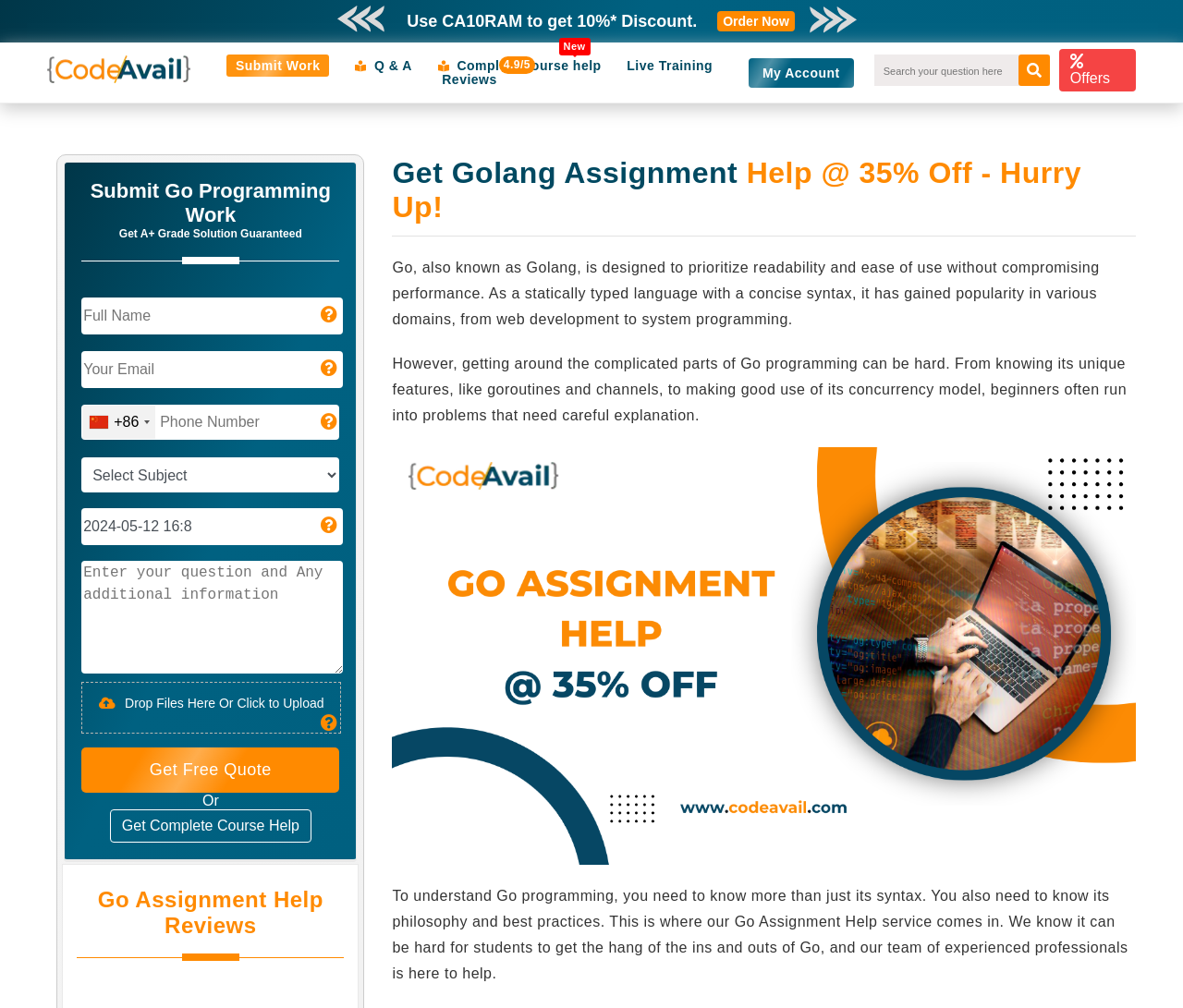Bounding box coordinates are specified in the format (top-left x, top-left y, bottom-right x, bottom-right y). All values are floating point numbers bounded between 0 and 1. Please provide the bounding box coordinate of the region this sentence describes: Instant Online Quote

None